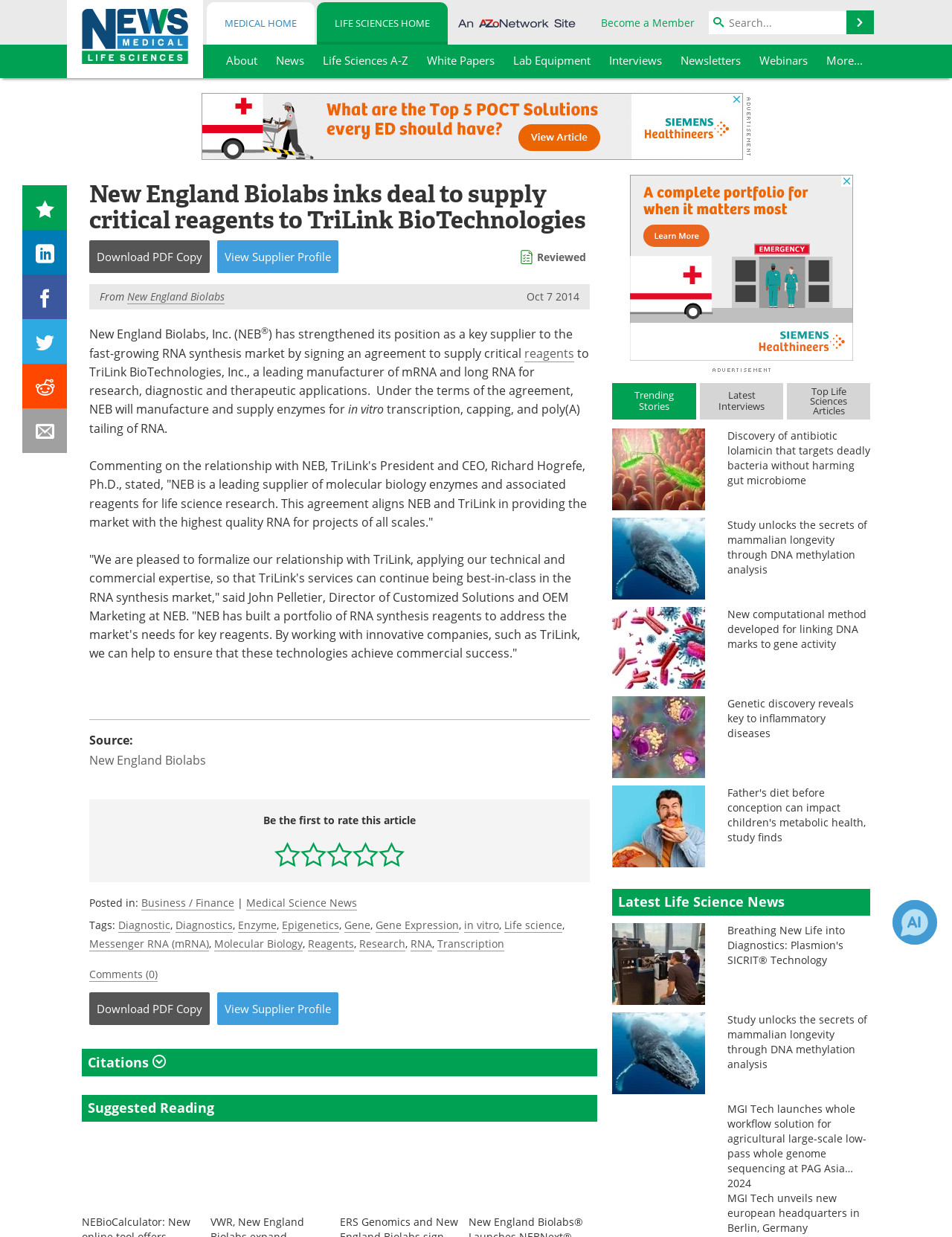Please reply to the following question using a single word or phrase: 
What is the role of John Pelletier at NEB?

Director of Customized Solutions and OEM Marketing